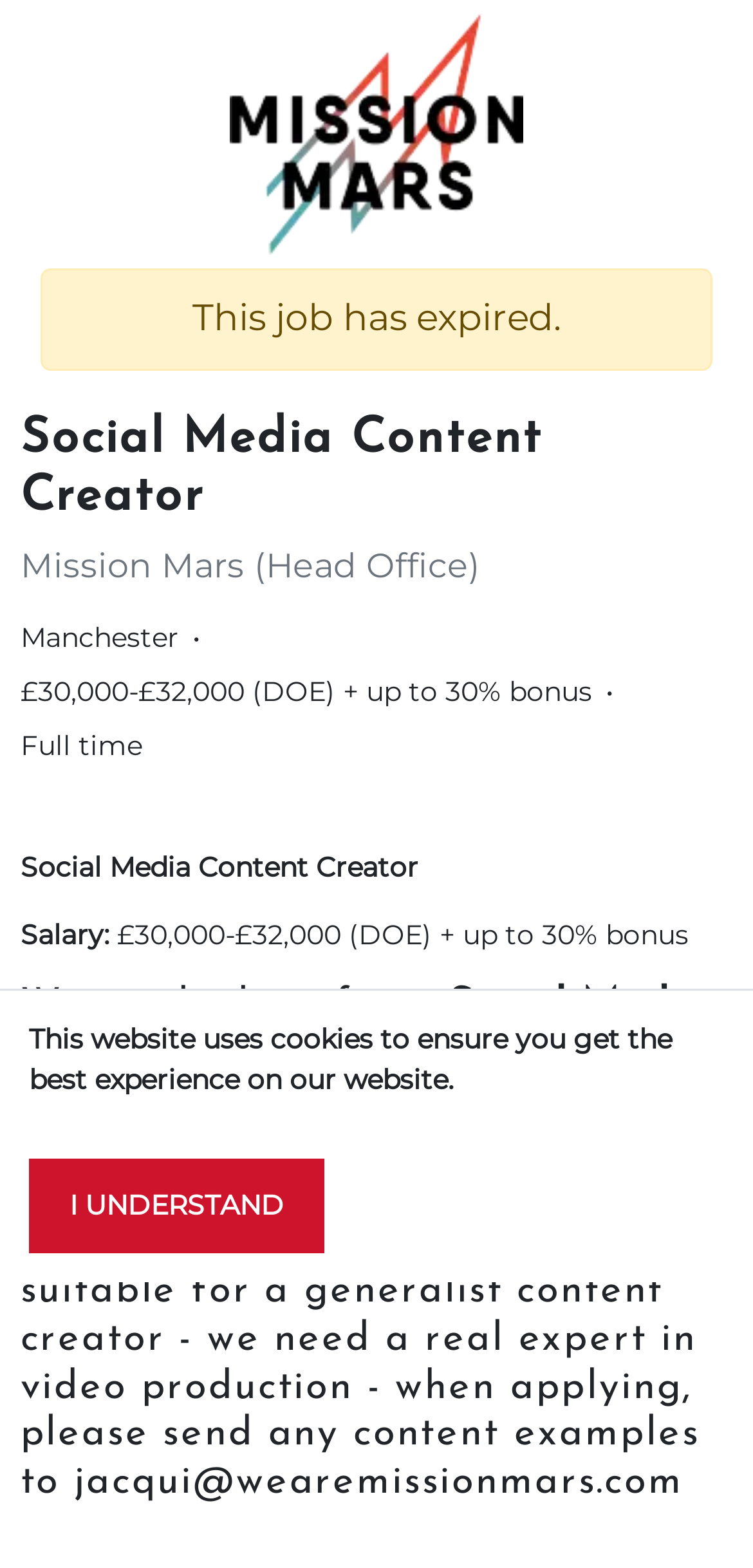Who should the applicant contact when applying for this job?
Give a one-word or short-phrase answer derived from the screenshot.

jacqui@wearemissionmars.com